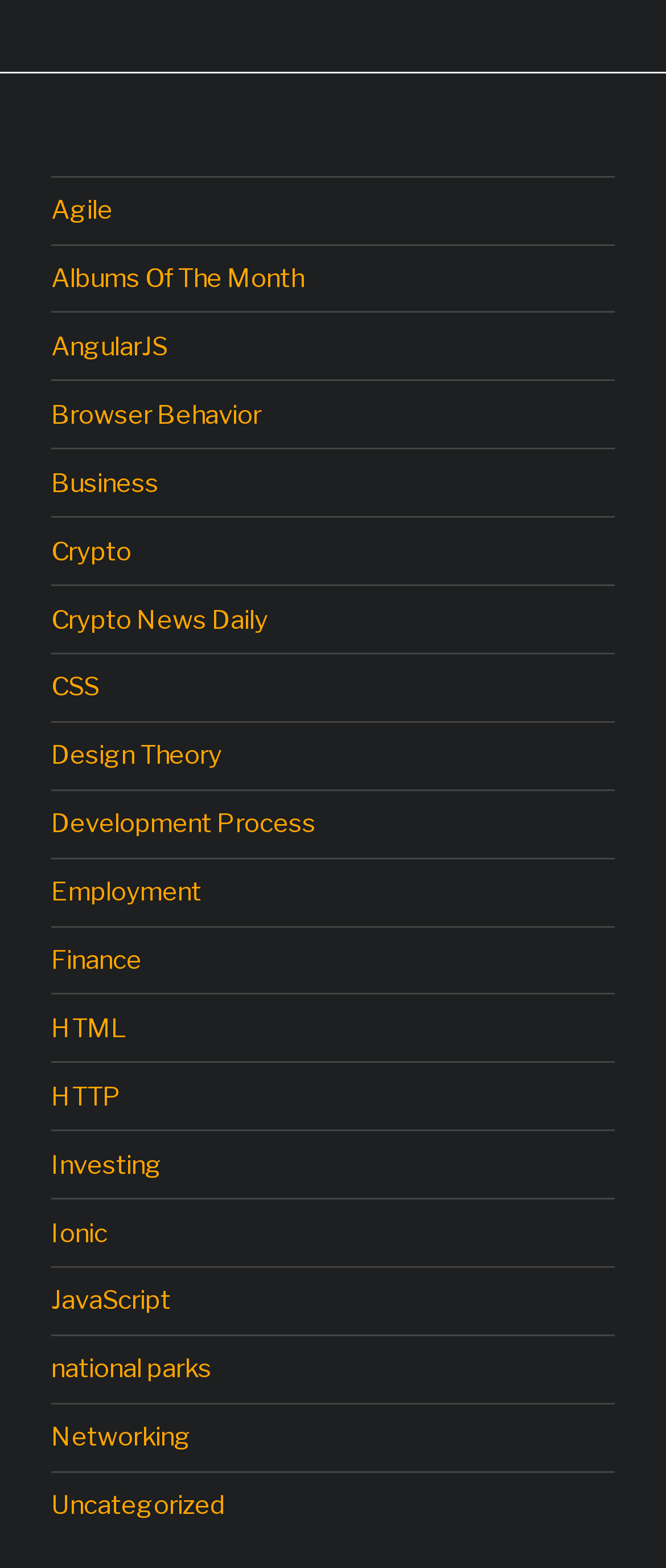Use a single word or phrase to answer the question: 
How many links are related to finance?

3